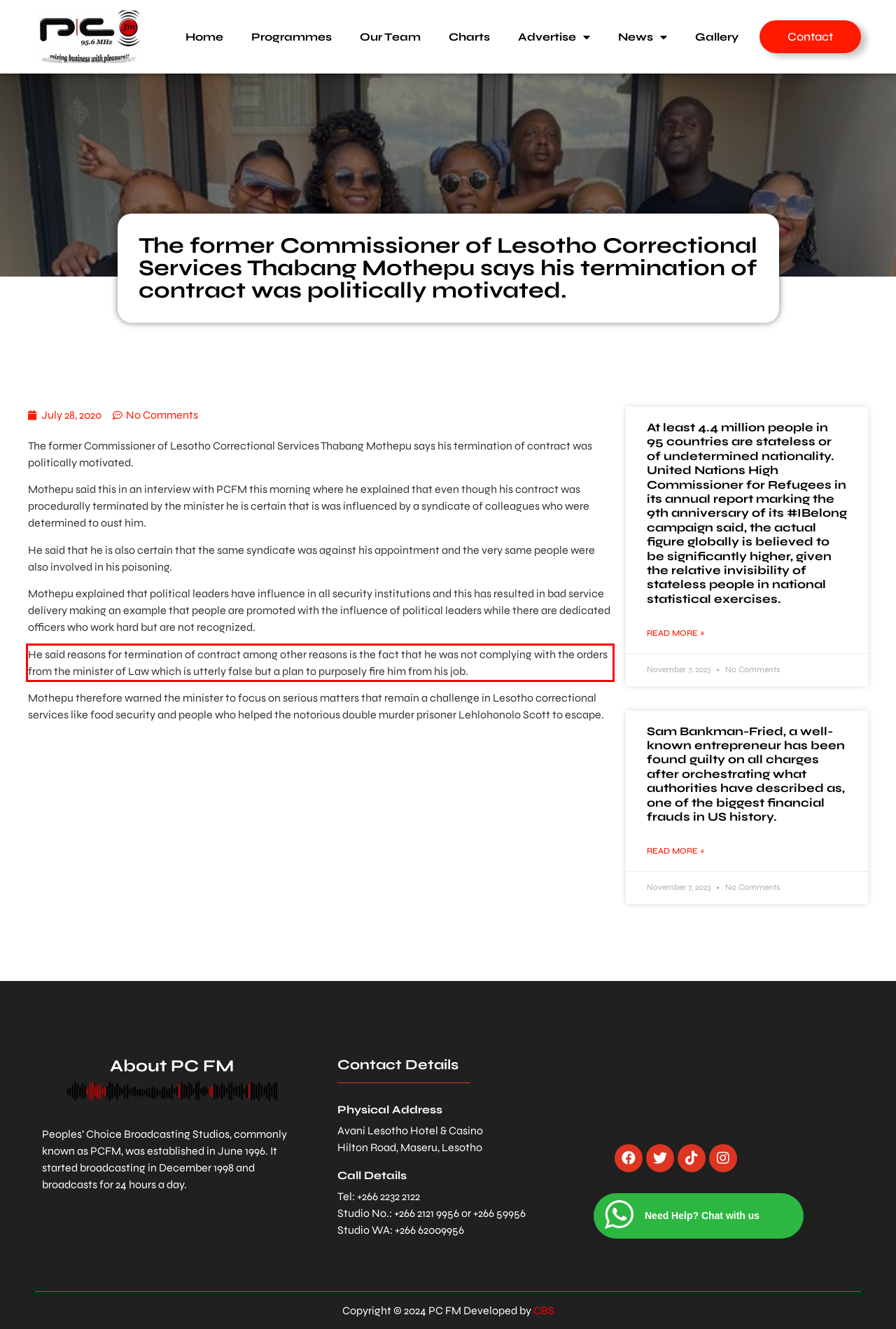Within the screenshot of the webpage, locate the red bounding box and use OCR to identify and provide the text content inside it.

He said reasons for termination of contract among other reasons is the fact that he was not complying with the orders from the minister of Law which is utterly false but a plan to purposely fire him from his job.